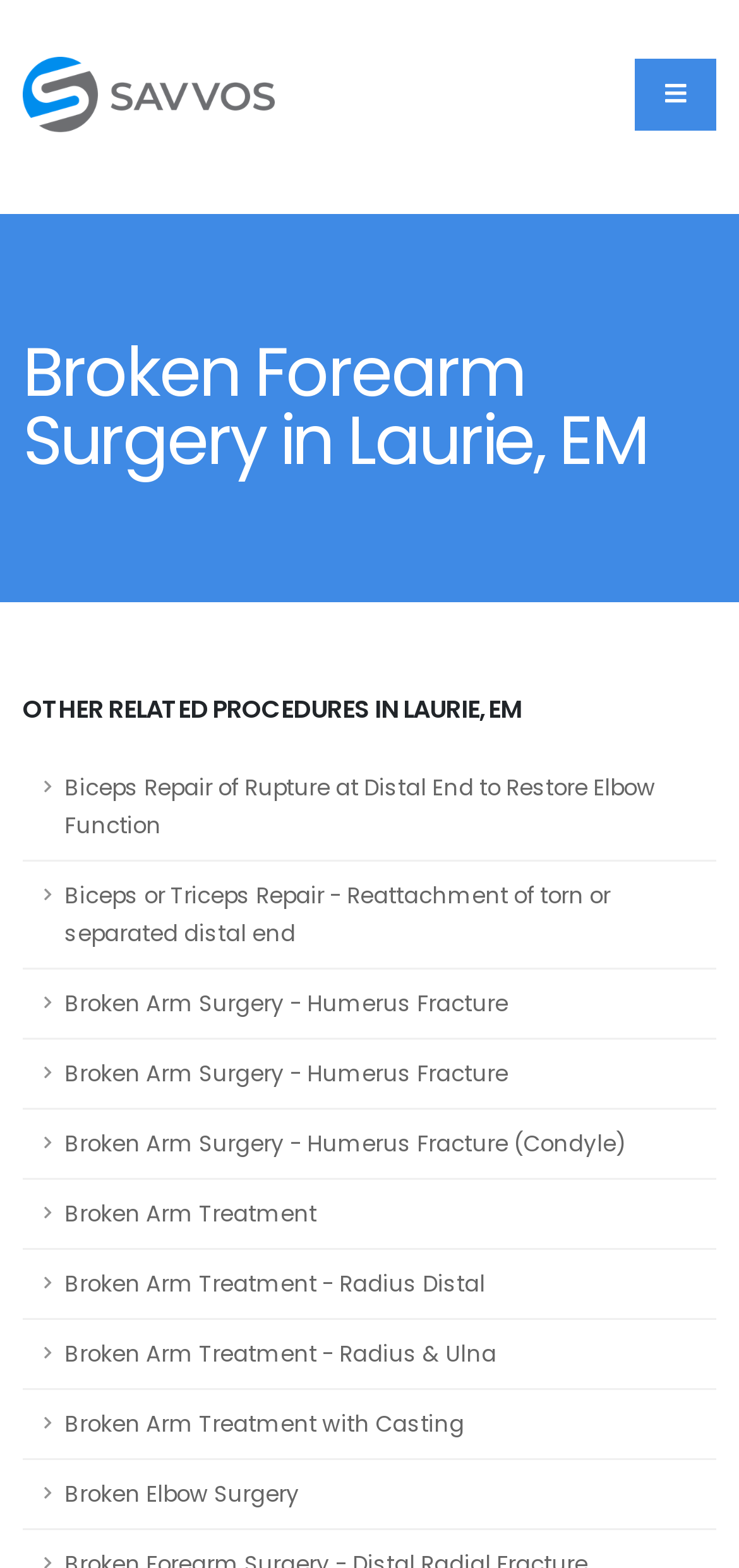Provide a thorough summary of the webpage.

The webpage is about Savvos Health, specifically focusing on Broken Forearm Surgery in Laurie, EM. At the top left corner, there are two identical images with the text "Savvos Health". On the top right corner, there is a button with an icon. 

Below the images, there is a main heading that reads "Broken Forearm Surgery in Laurie, EM". Underneath this heading, there is a subheading "OTHER RELATED PROCEDURES IN LAURIE, EM". 

Following the subheading, there are nine links listed in a vertical column, each with a brief description of a related medical procedure, such as "Biceps Repair of Rupture at Distal End to Restore Elbow Function", "Broken Arm Surgery - Humerus Fracture", and "Broken Elbow Surgery". Each link is accompanied by an icon.